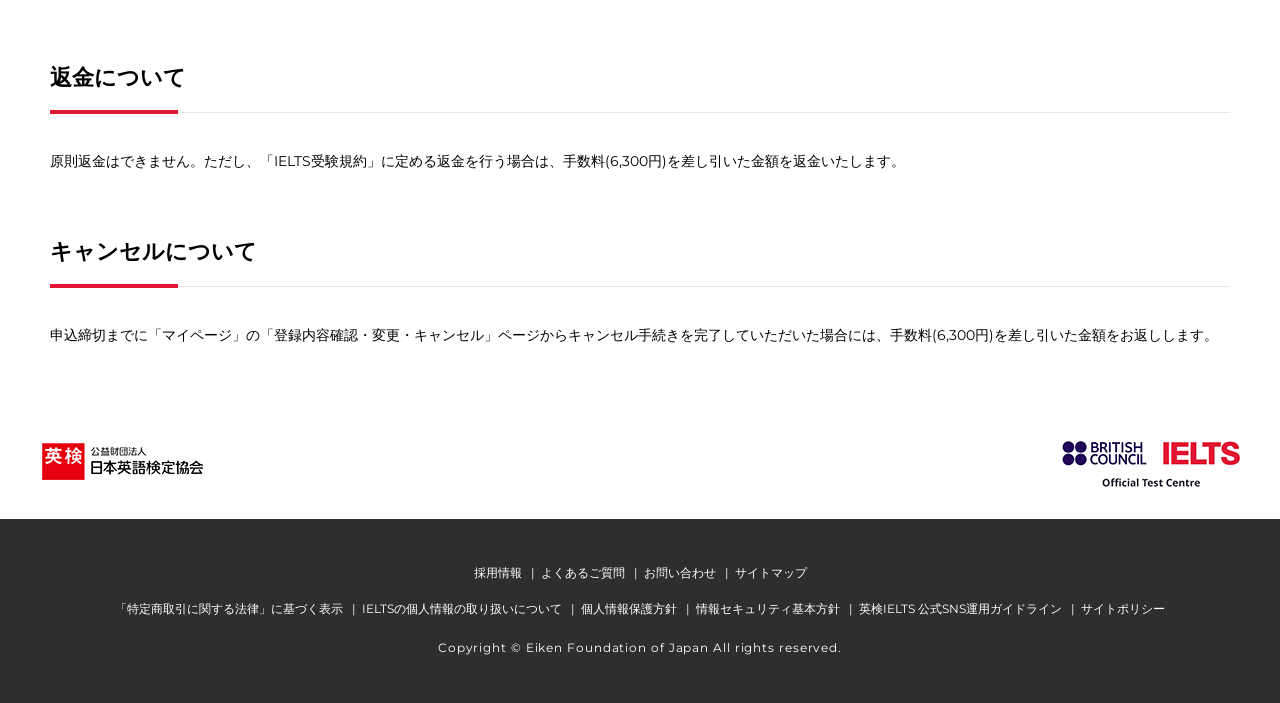Identify the bounding box coordinates of the part that should be clicked to carry out this instruction: "view adoption information".

[0.37, 0.804, 0.407, 0.825]